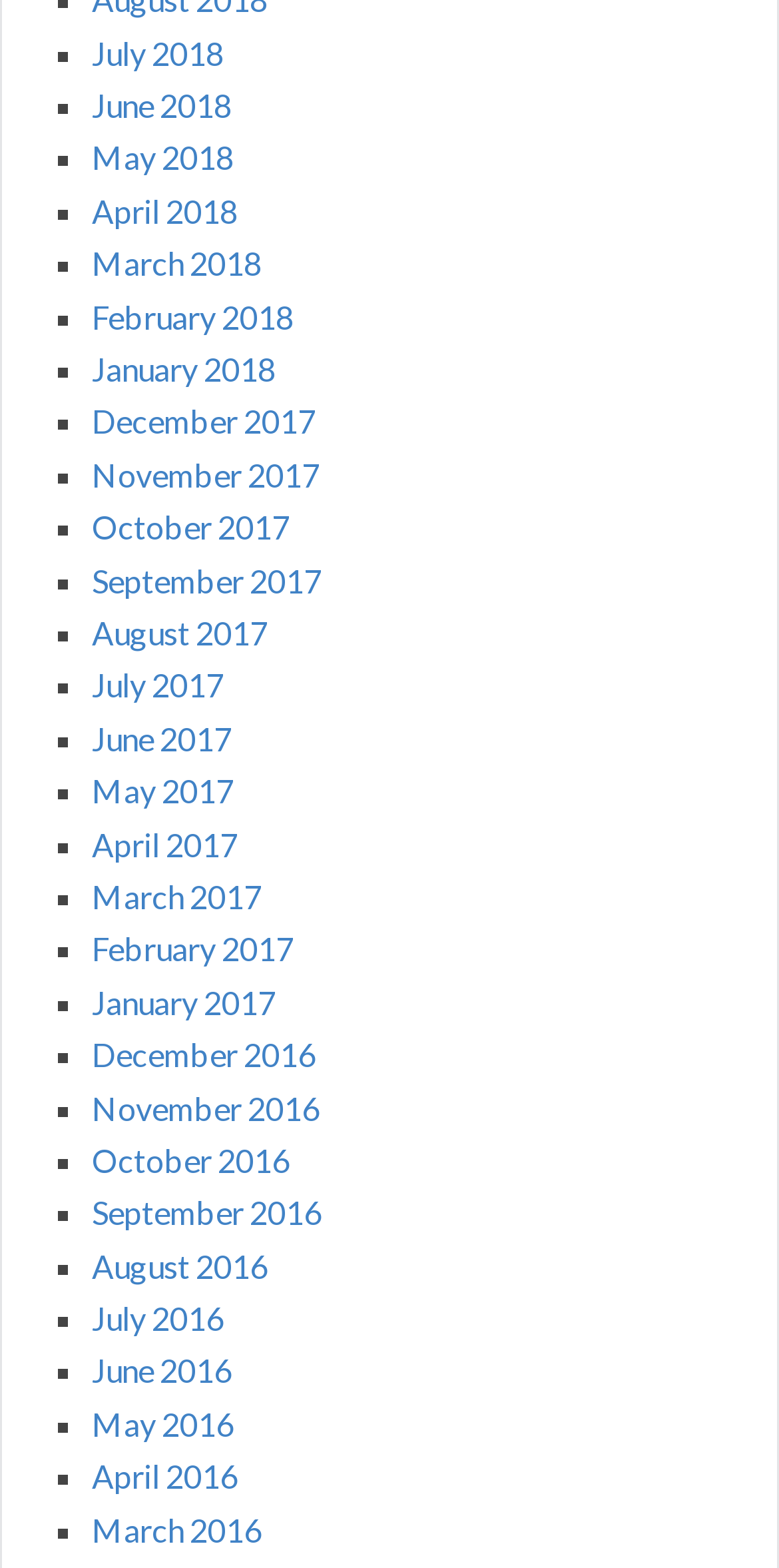Specify the bounding box coordinates of the area that needs to be clicked to achieve the following instruction: "View March 2017".

[0.118, 0.559, 0.336, 0.584]